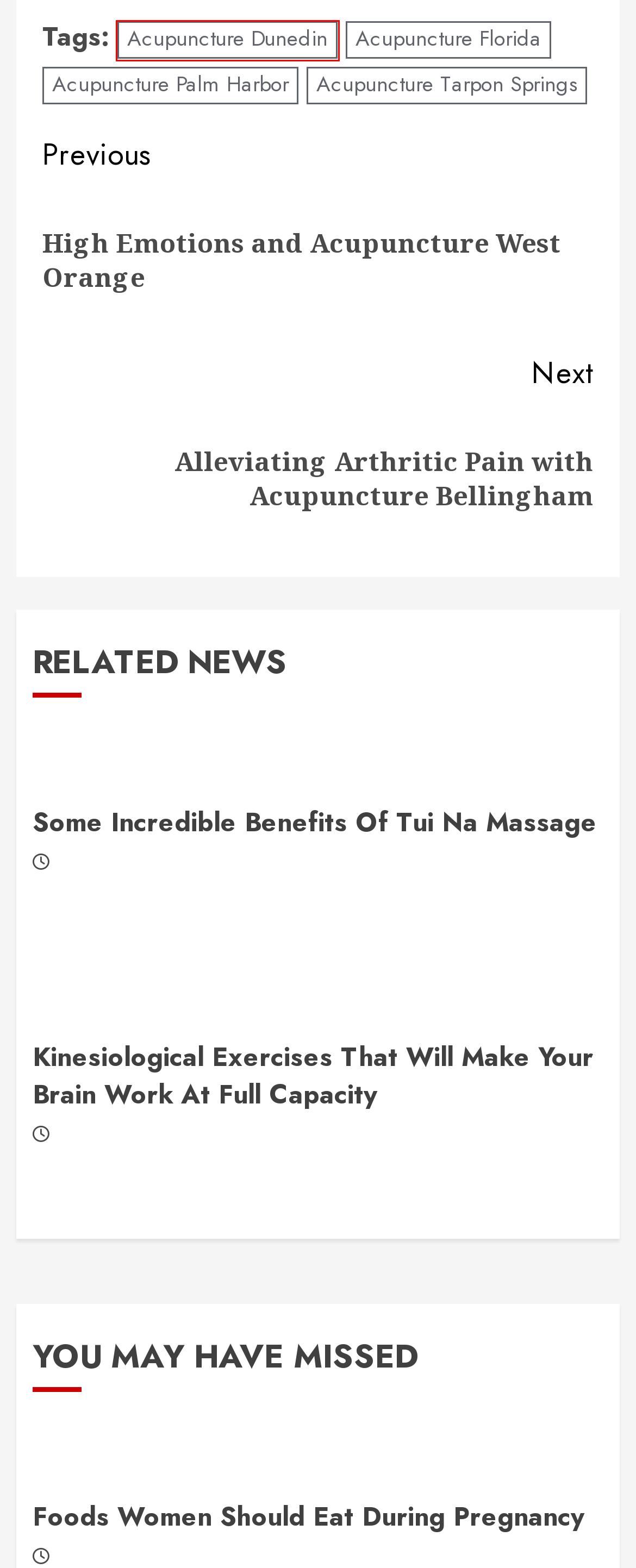You are presented with a screenshot of a webpage containing a red bounding box around a particular UI element. Select the best webpage description that matches the new webpage after clicking the element within the bounding box. Here are the candidates:
A. High Emotions and Acupuncture in Louisville | Global Holistic Network
B. Kinesiological Exercises That Will Make Your Brain Work At Full Capacity | Global Holistic Network
C. Acupuncture Dunedin | Global Holistic Network
D. Acupuncture Palm Harbor | Global Holistic Network
E. Alleviating Arthritic Pain with Acupuncture in St Helens | Global Holistic Network
F. Acupuncture Florida | Global Holistic Network
G. Some Incredible Benefits Of Tui Na Massage | Global Holistic Network
H. Foods Women Should Eat During Pregnancy | Global Holistic Network

C